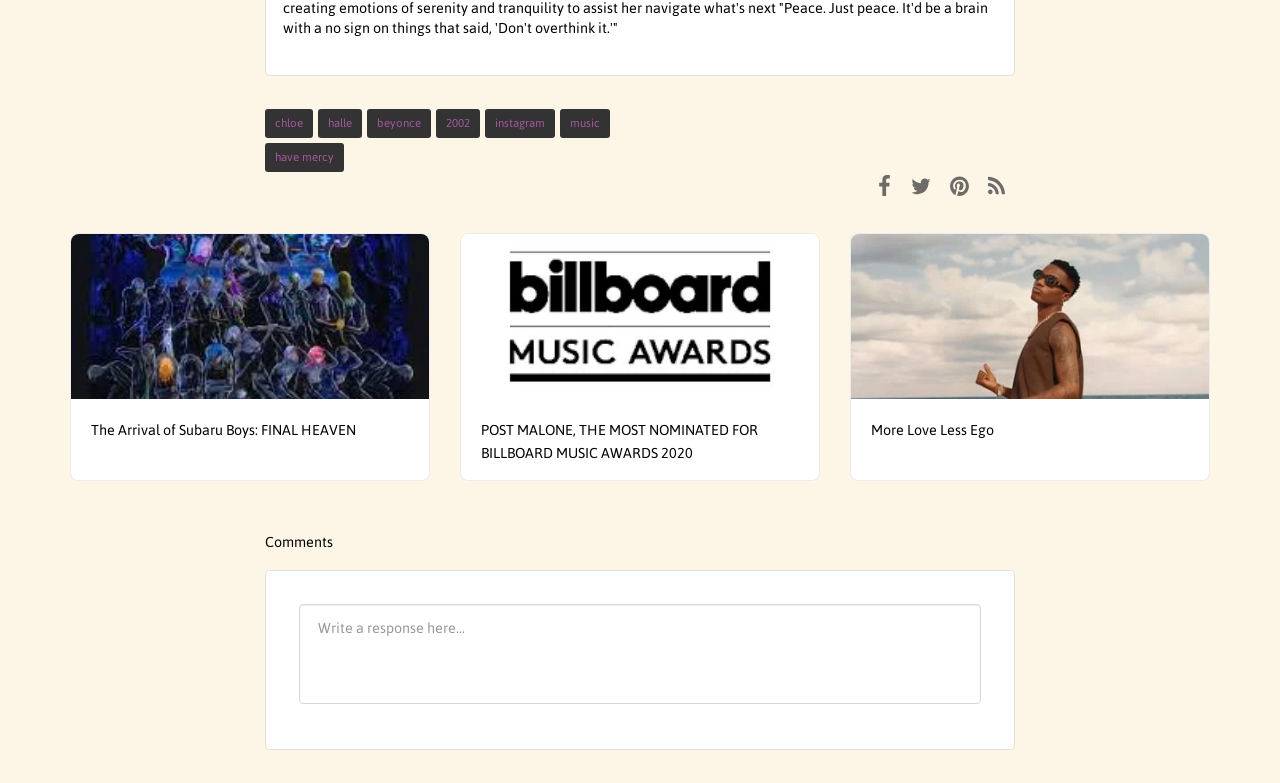Identify the bounding box coordinates for the element you need to click to achieve the following task: "Click on the 'have mercy' link". Provide the bounding box coordinates as four float numbers between 0 and 1, in the form [left, top, right, bottom].

[0.207, 0.183, 0.269, 0.22]